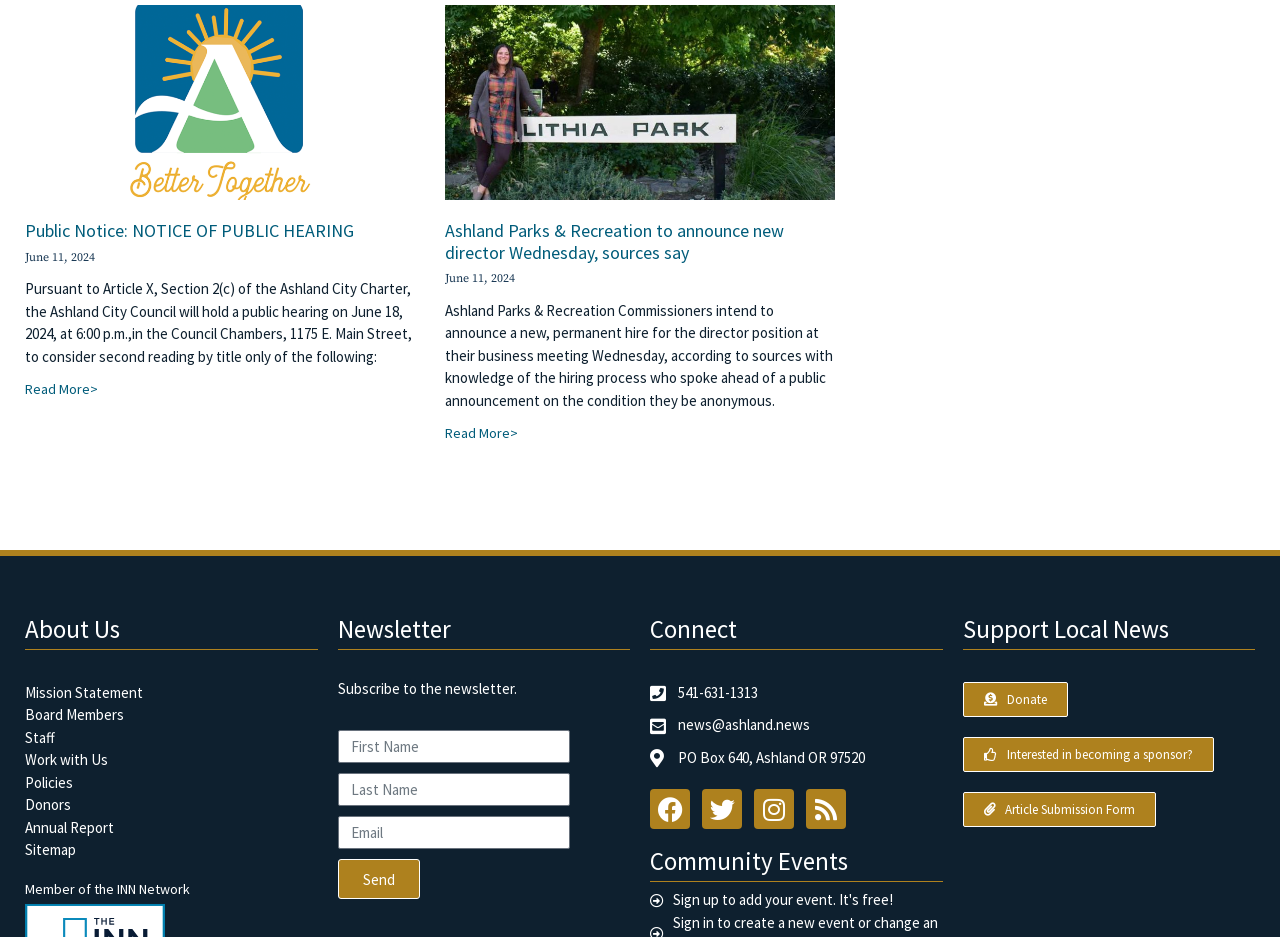Use a single word or phrase to answer the following:
What is the position being announced by Ashland Parks & Recreation?

Director